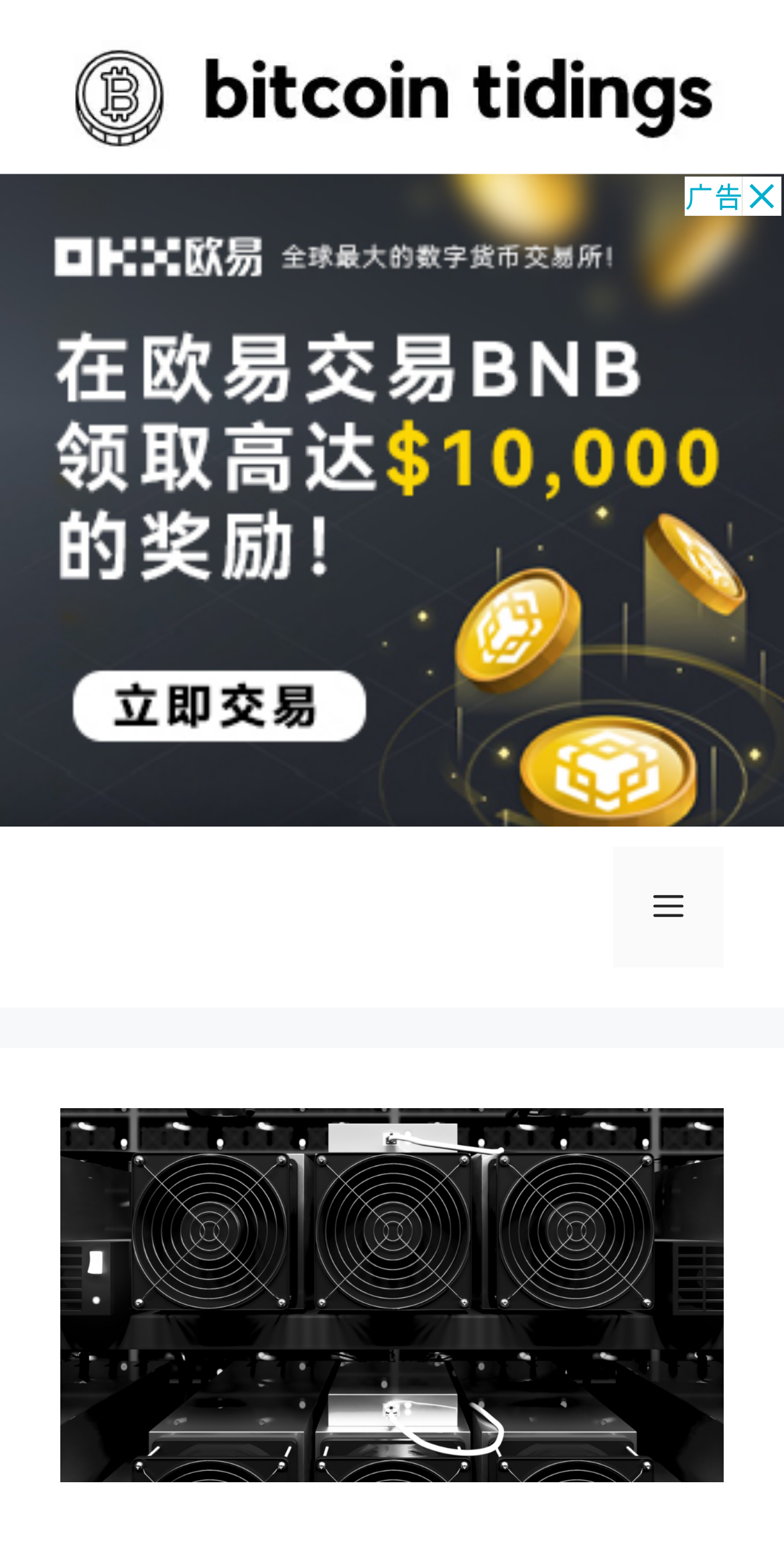Provide a comprehensive caption for the webpage.

The webpage appears to be a news article or blog post, with a focus on Bitcoin and its mining industry. The main title of the article is "Minerapport viser, at Bitcoins elforbrug er faldet med 25% i Q1 2022", which translates to "Mining report shows that Bitcoin's electricity consumption has fallen by 25% in Q1 2022".

At the top of the page, there is a banner that spans the entire width, containing a link to the website "bitcoin-tidings.com" and an image associated with the website. Below the banner, there is an advertisement iframe that takes up a significant portion of the page.

On the top-right corner of the page, there is a mobile toggle navigation button labeled "Menu", which is not expanded by default. This button likely controls the primary menu of the website.

The rest of the page is likely dedicated to the article content, although the exact layout and structure are not specified in the provided accessibility tree.